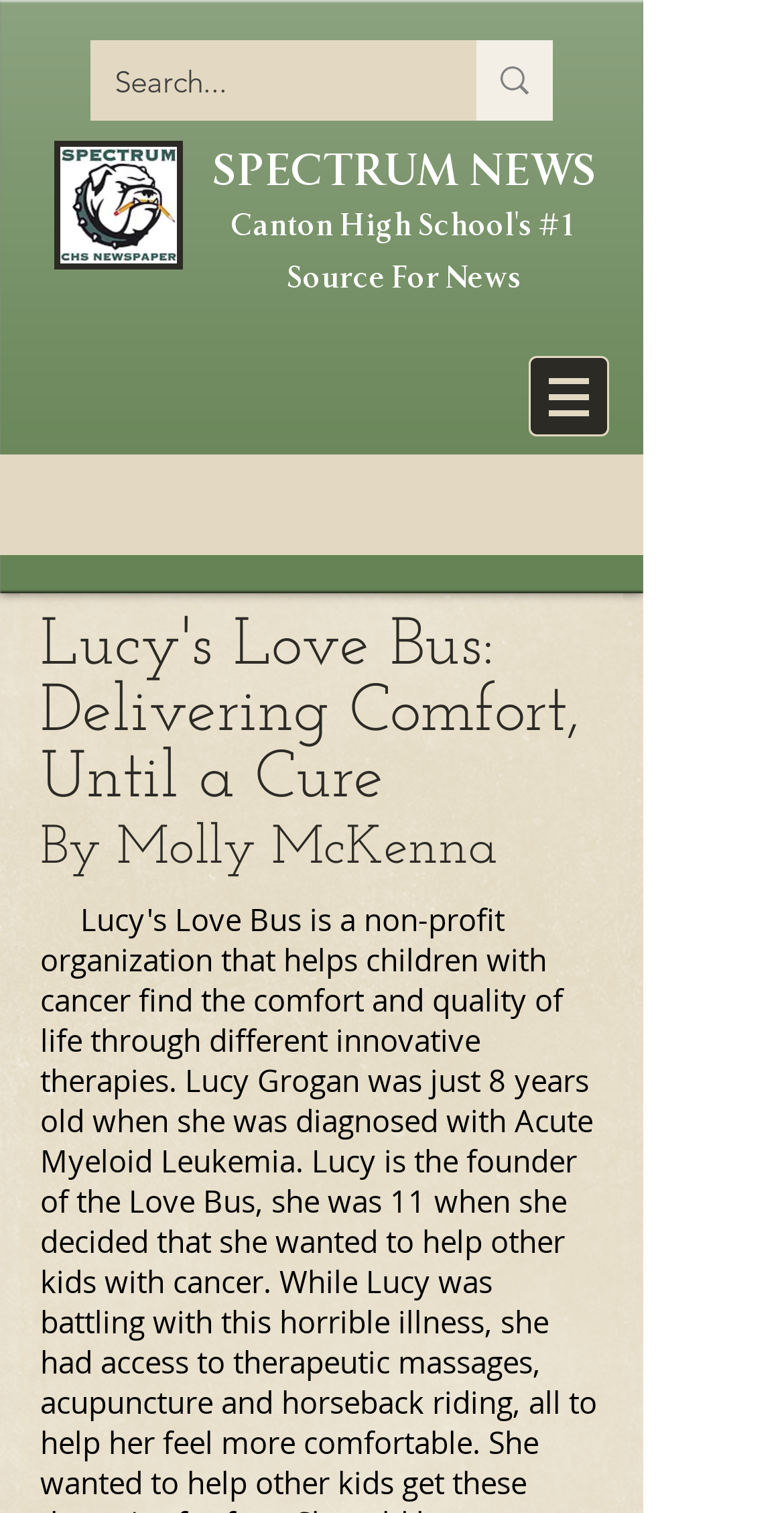What is the navigation menu called?
Utilize the image to construct a detailed and well-explained answer.

I found the answer by looking at the navigation element with the text 'Site' which is located at the top of the webpage and has a dropdown menu icon next to it.